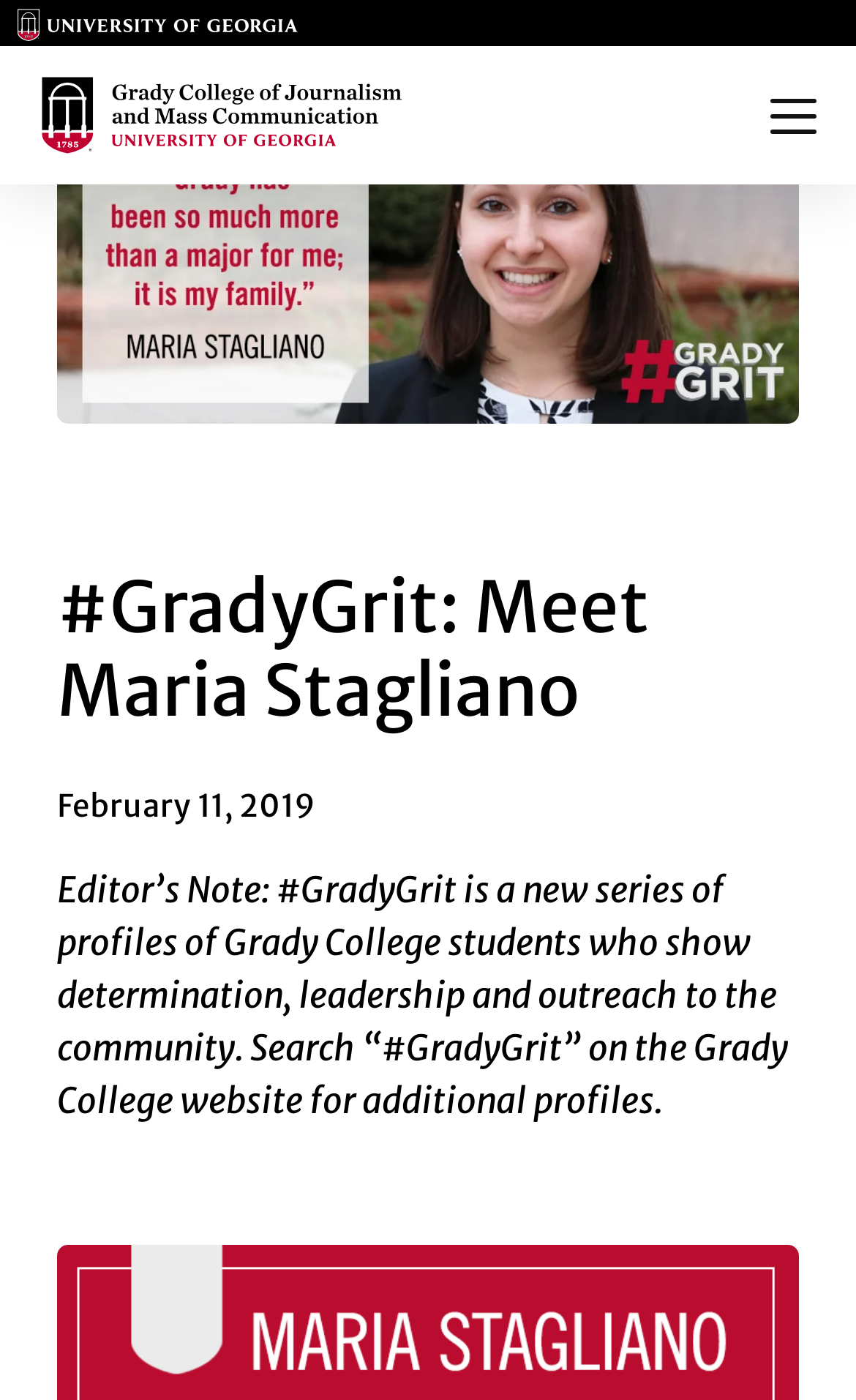Locate the primary headline on the webpage and provide its text.

#GRADYGRIT: MEET MARIA STAGLIANO